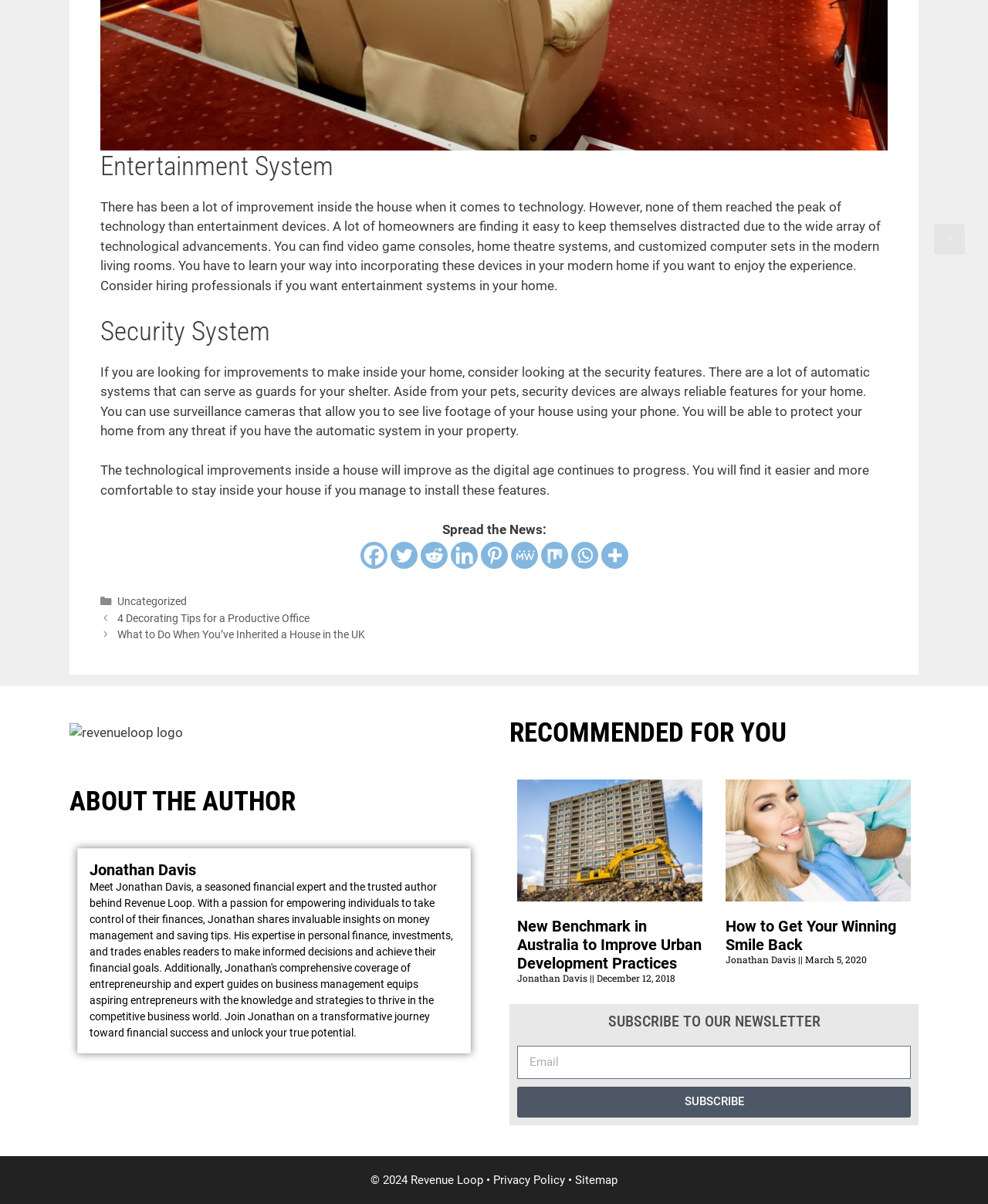Respond to the following question with a brief word or phrase:
What is the function of the 'SUBSCRIBE TO OUR NEWSLETTER' section?

Newsletter subscription